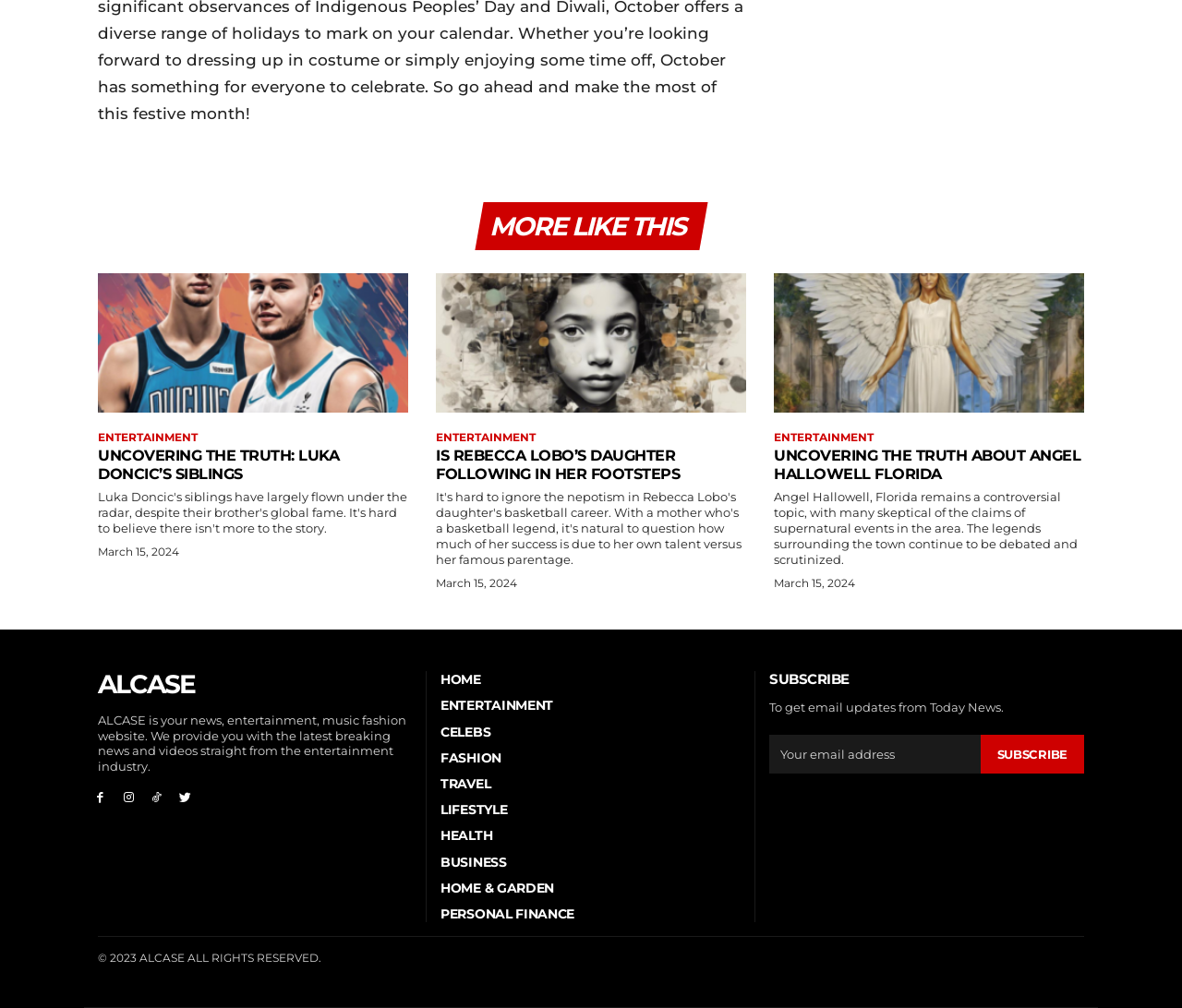Predict the bounding box coordinates for the UI element described as: "aria-label="email" name="EMAIL" placeholder="Your email address"". The coordinates should be four float numbers between 0 and 1, presented as [left, top, right, bottom].

[0.651, 0.729, 0.829, 0.768]